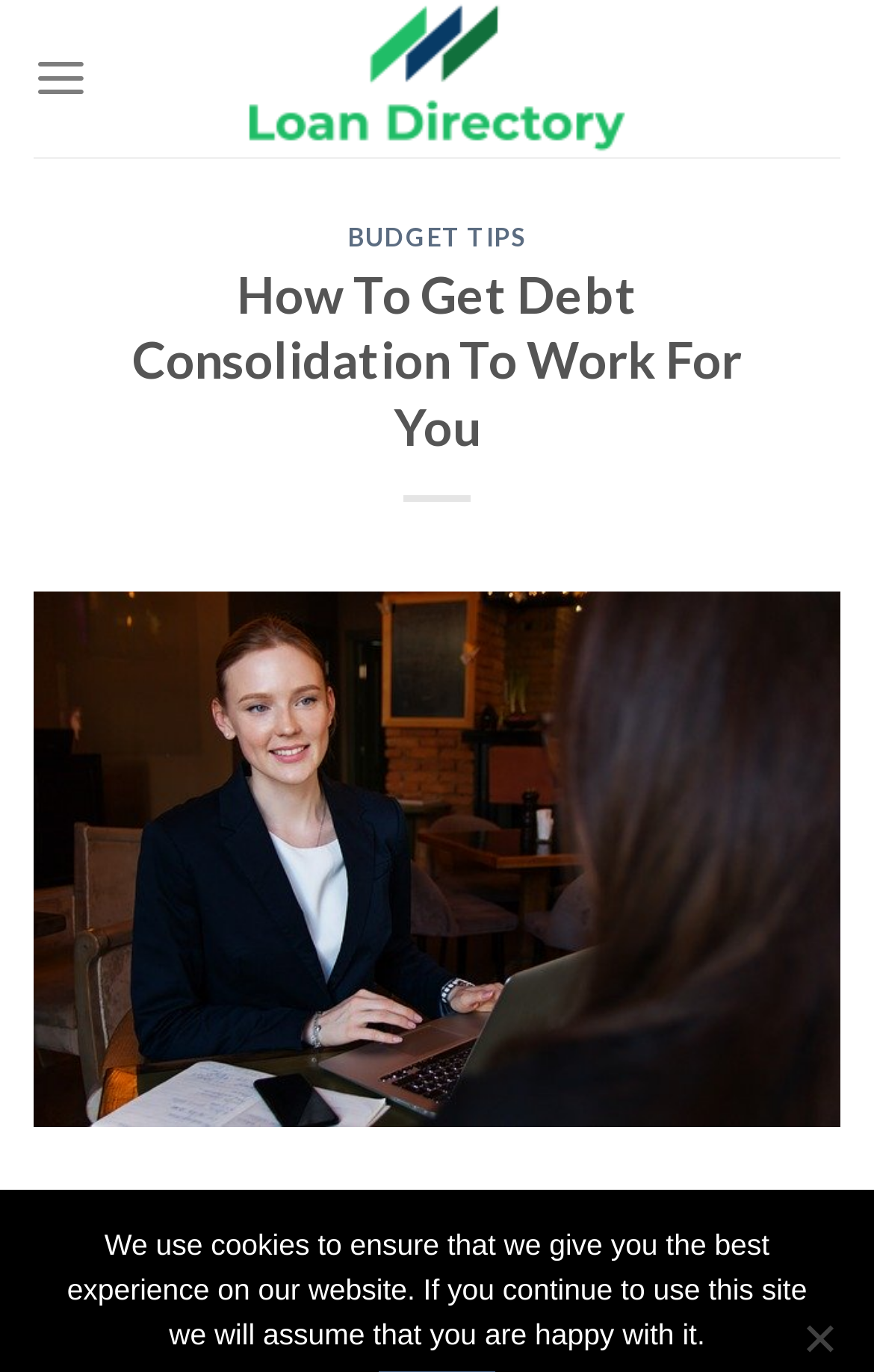Elaborate on the different components and information displayed on the webpage.

The webpage is about debt consolidation and loan services, with the title "How To Get Debt Consolidation To Work For You – Loan Directory" at the top. Below the title, there is a logo image and a link to "Loan Directory" positioned in the middle of the top section. 

On the top left, there is a menu link labeled "Menu" which, when expanded, controls the main menu section. This main menu section takes up most of the page's content area and is divided into sections. The first section is headed by "BUDGET TIPS" in a large font, followed by a link to "BUDGET TIPS". 

Below the "BUDGET TIPS" section, there is another section headed by "How To Get Debt Consolidation To Work For You" in a large font. At the bottom of the main menu section, there is an unlabeled link.

At the very bottom of the page, there is a notification about the website's use of cookies, stating that by continuing to use the site, the user is assumed to be happy with the cookie policy. Next to this notification, there is a "No" button positioned at the bottom right corner of the page.